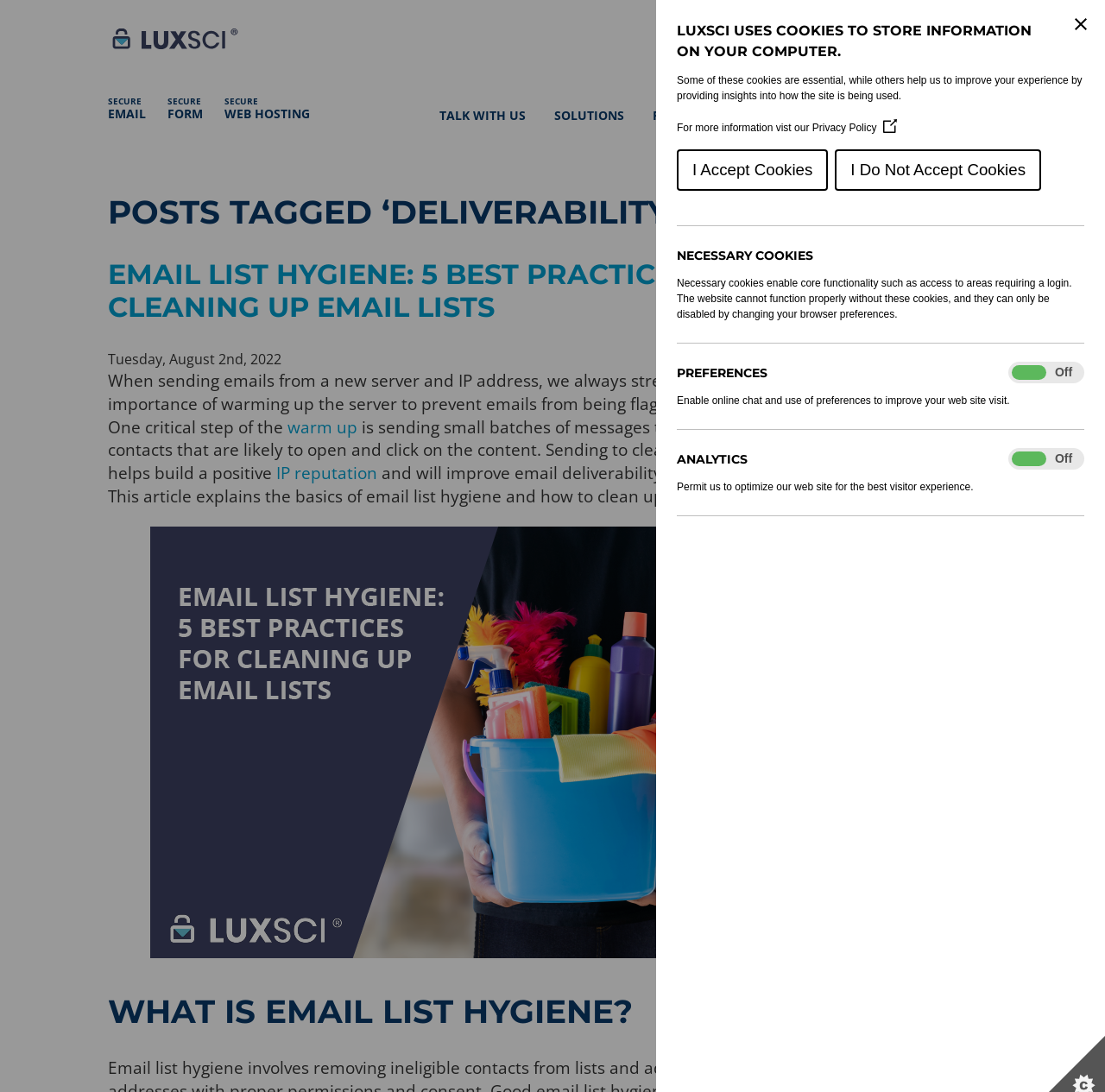Show me the bounding box coordinates of the clickable region to achieve the task as per the instruction: "Click the 'SECURE EMAIL' link".

[0.098, 0.087, 0.132, 0.114]